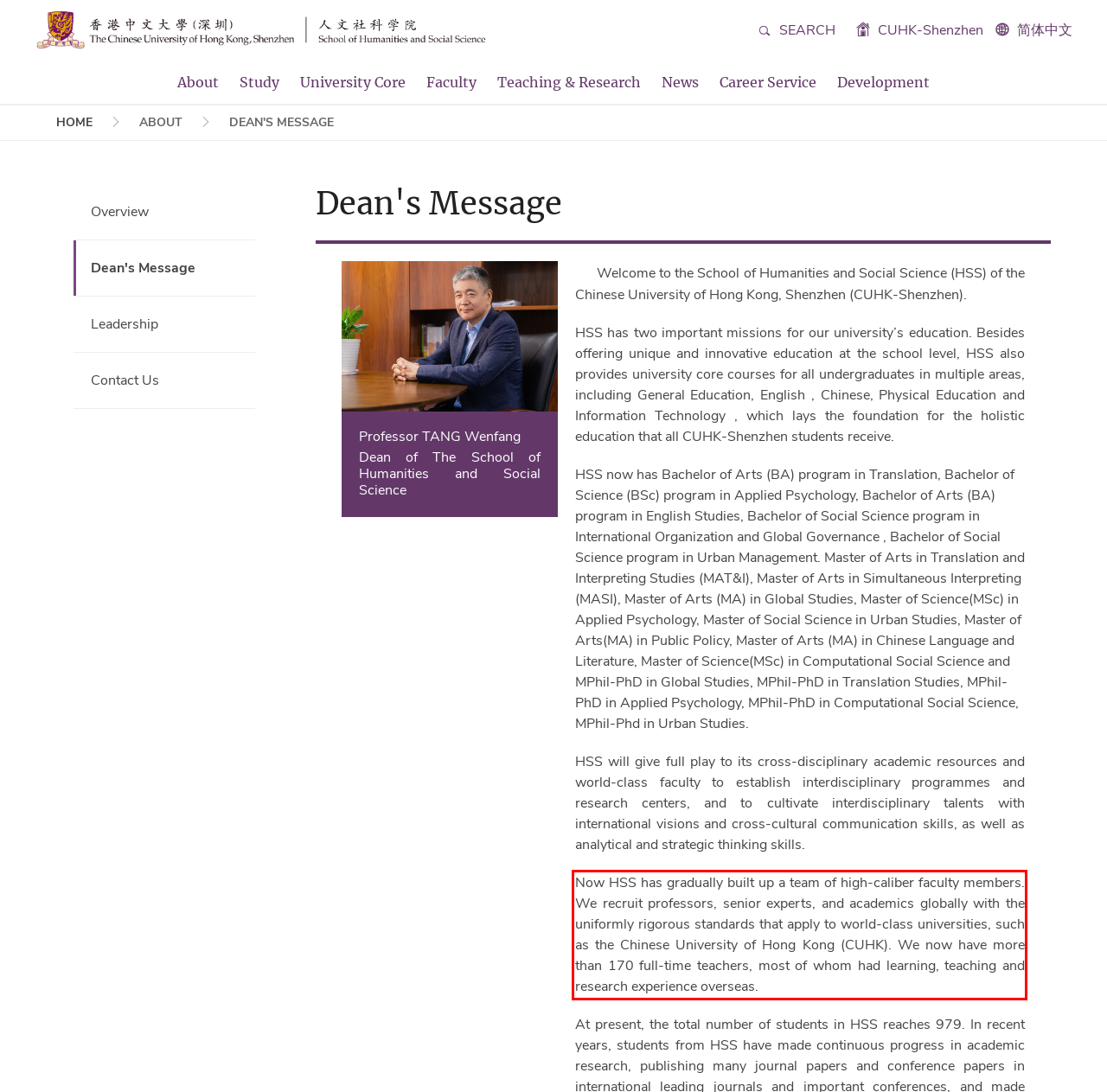Using the webpage screenshot, recognize and capture the text within the red bounding box.

Now HSS has gradually built up a team of high-caliber faculty members. We recruit professors, senior experts, and academics globally with the uniformly rigorous standards that apply to world-class universities, such as the Chinese University of Hong Kong (CUHK). We now have more than 170 full-time teachers, most of whom had learning, teaching and research experience overseas.